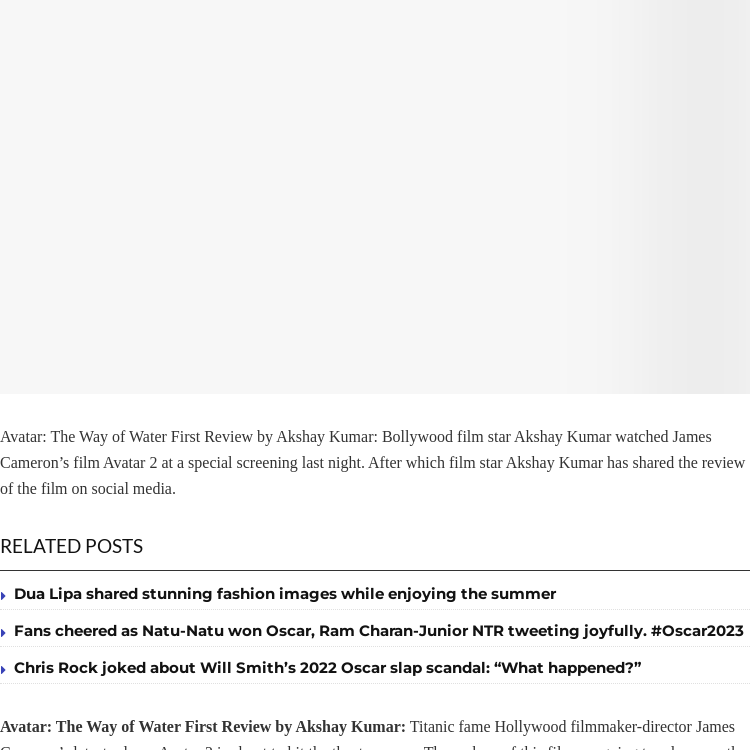Use a single word or phrase to respond to the question:
What is the name of the film reviewed by Akshay Kumar?

Avatar: The Way of Water